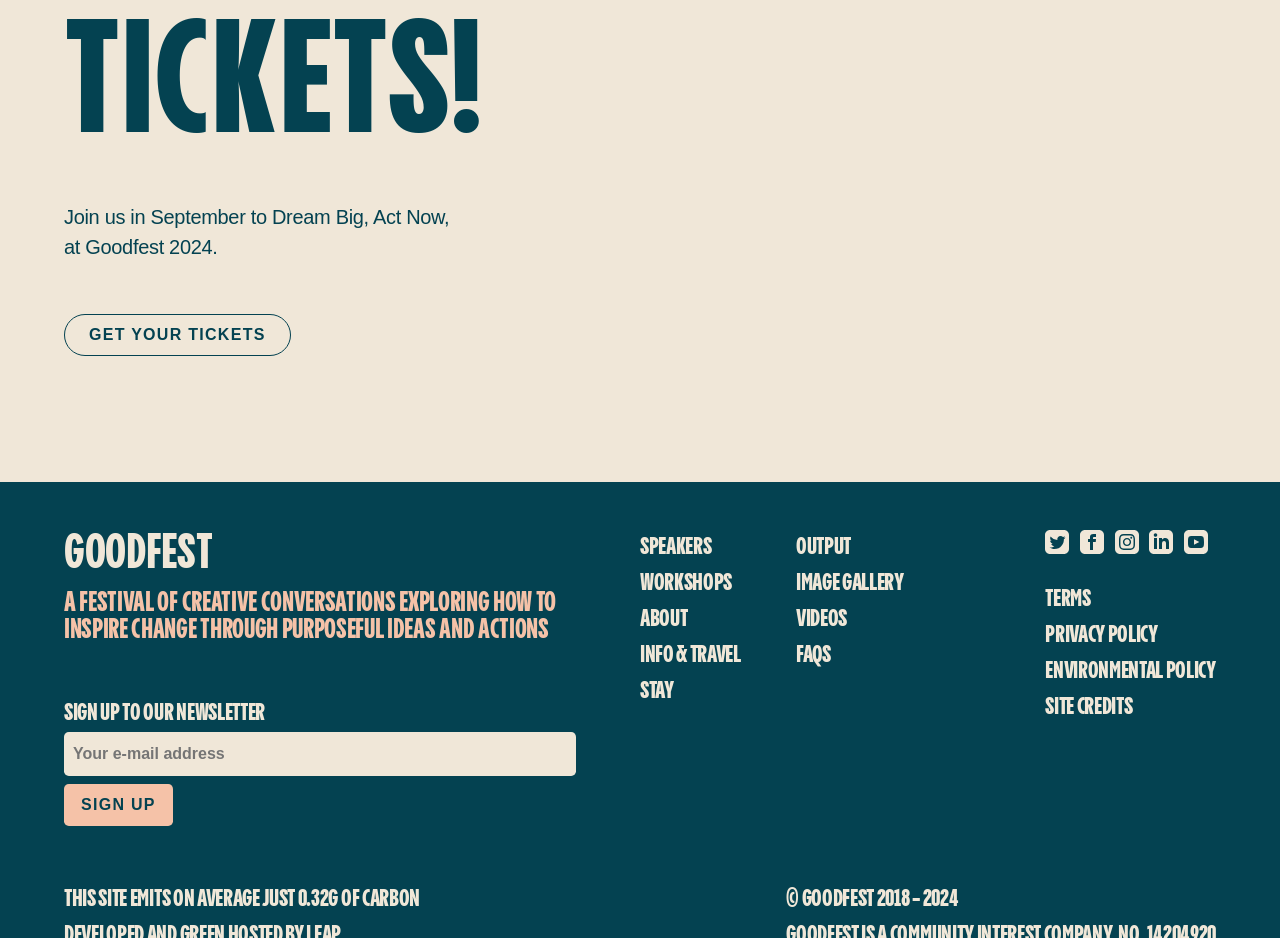Use a single word or phrase to respond to the question:
What social media platforms is Goodfest on?

Twitter, Facebook, Instagram, Linkedin, YouTube